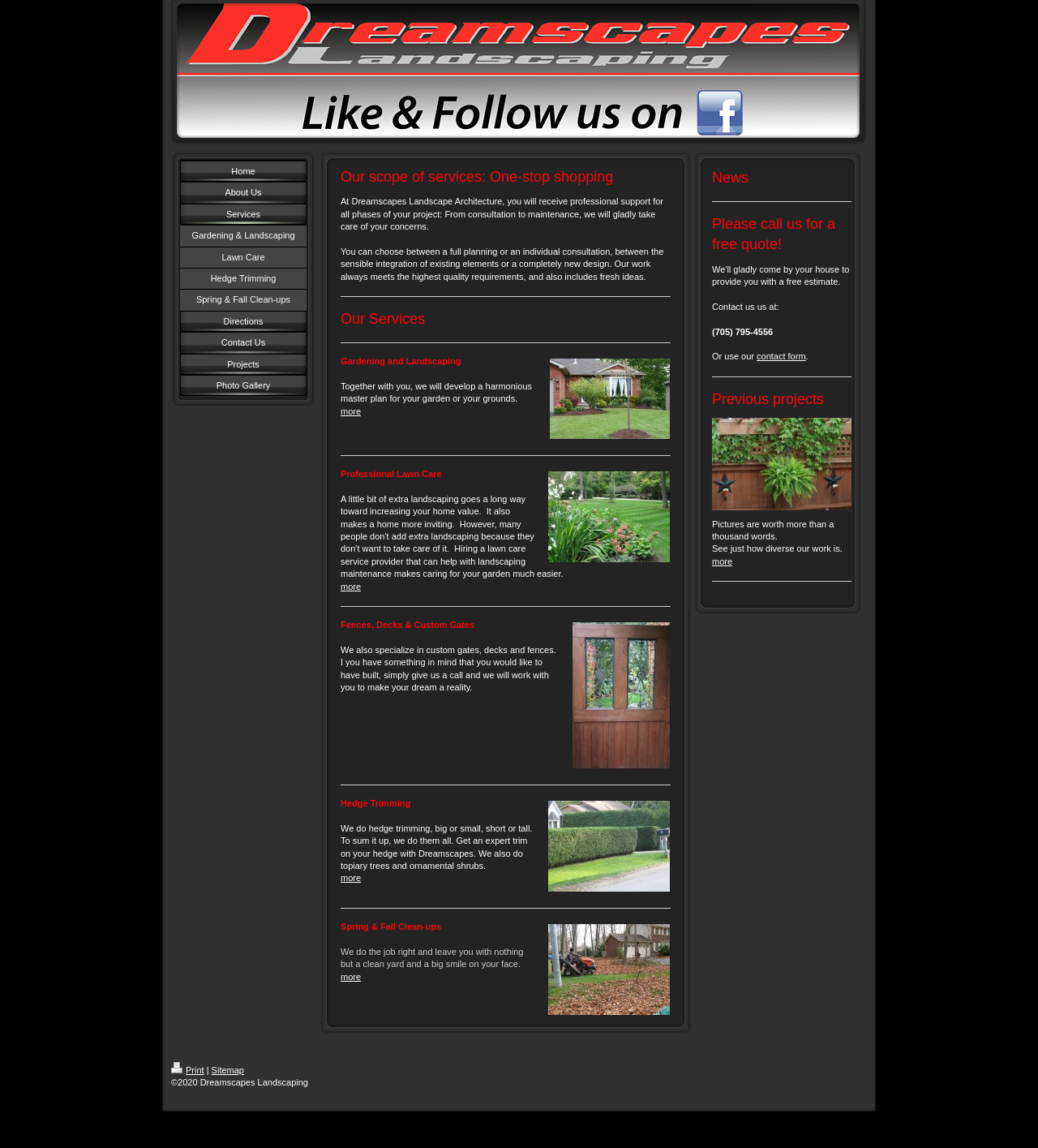Please reply with a single word or brief phrase to the question: 
What is the benefit of using Dreamscapes Landscape Architecture for hedge trimming?

Expert trim